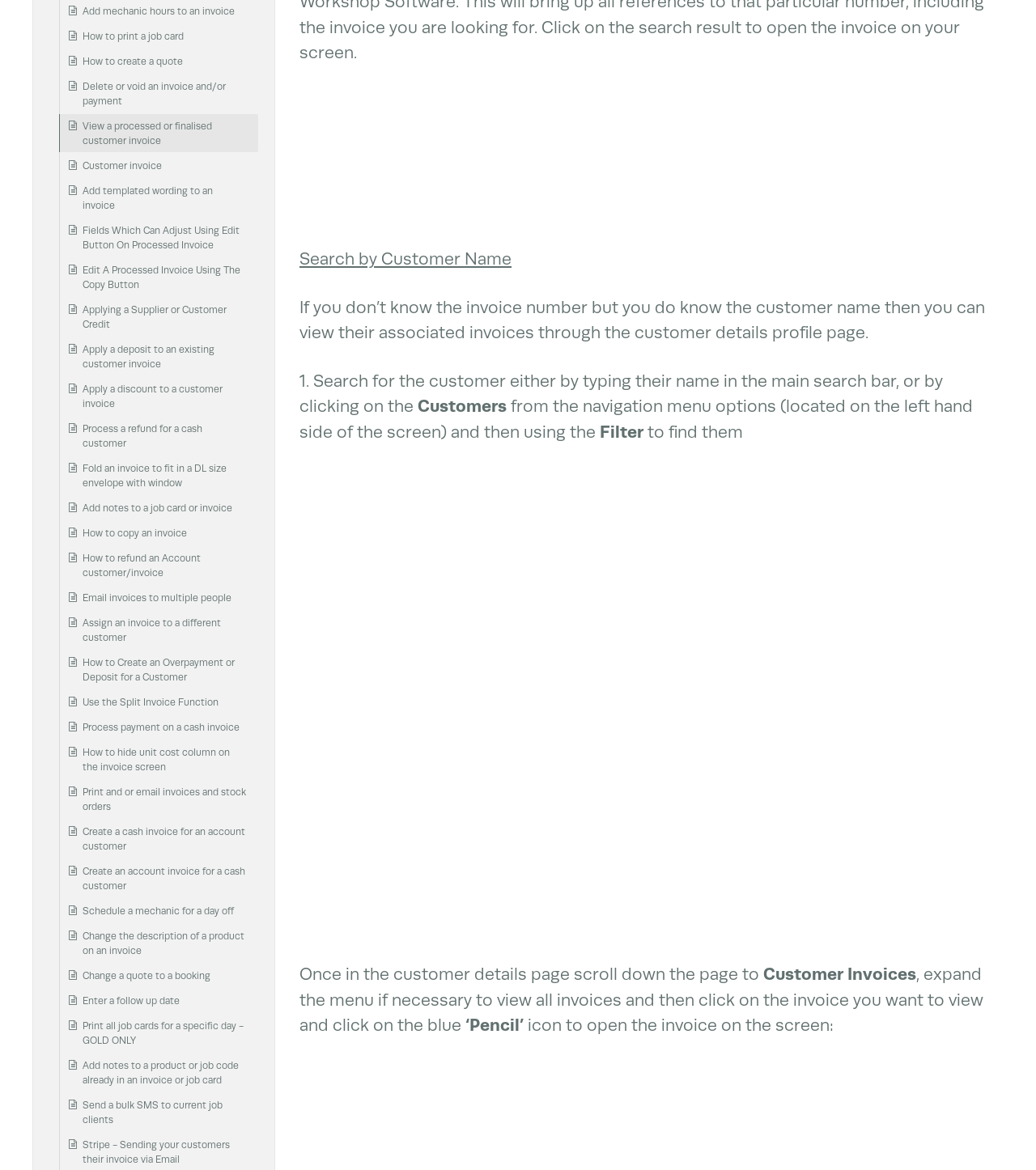Can you find the bounding box coordinates of the area I should click to execute the following instruction: "Add mechanic hours to an invoice"?

[0.08, 0.003, 0.227, 0.016]